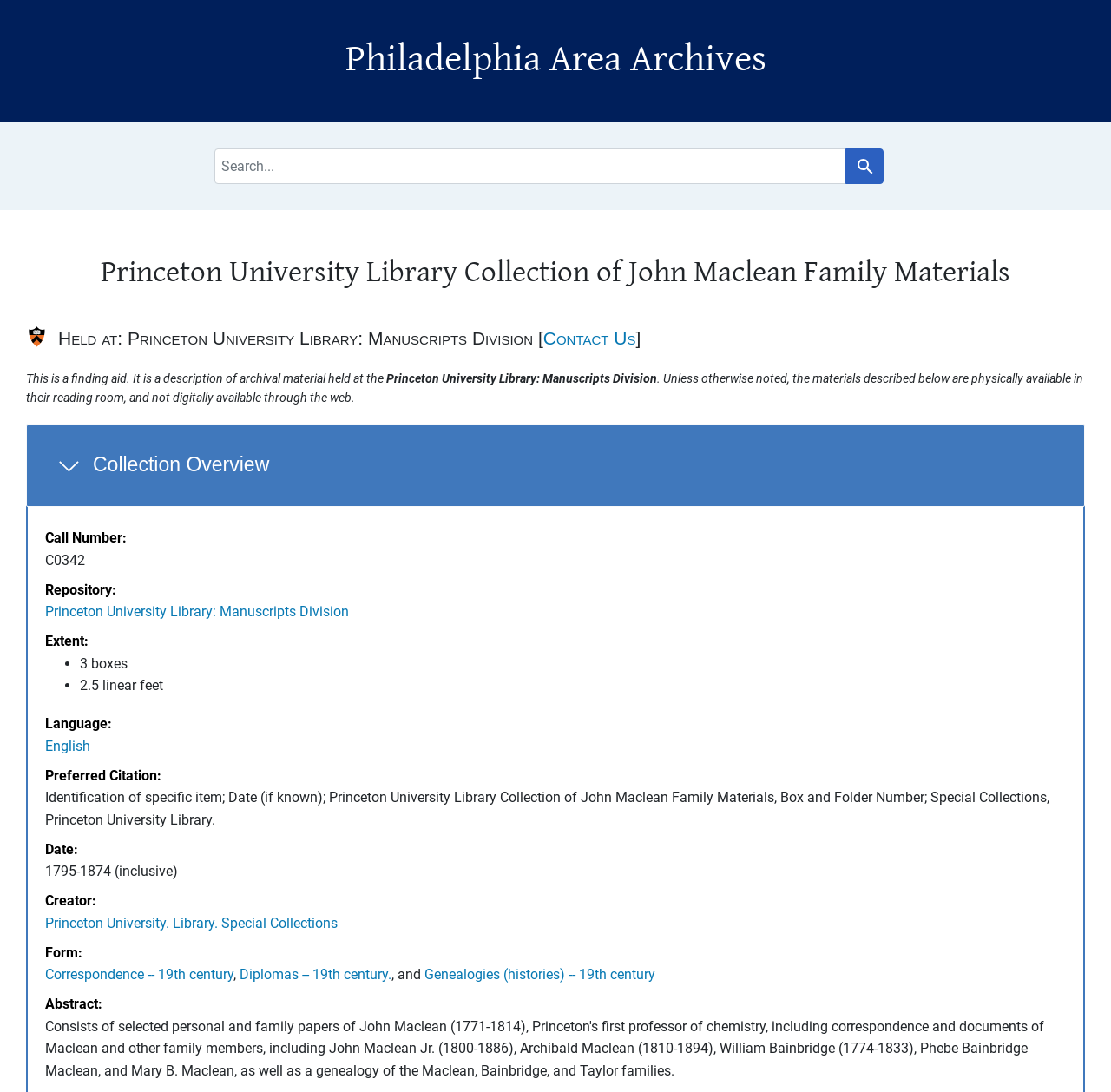From the details in the image, provide a thorough response to the question: Where is the collection held?

I found the answer by looking at the static text 'Held at: Princeton University Library: Manuscripts Division' which is located in the main content section of the webpage, indicating that the collection is held at Princeton University Library.